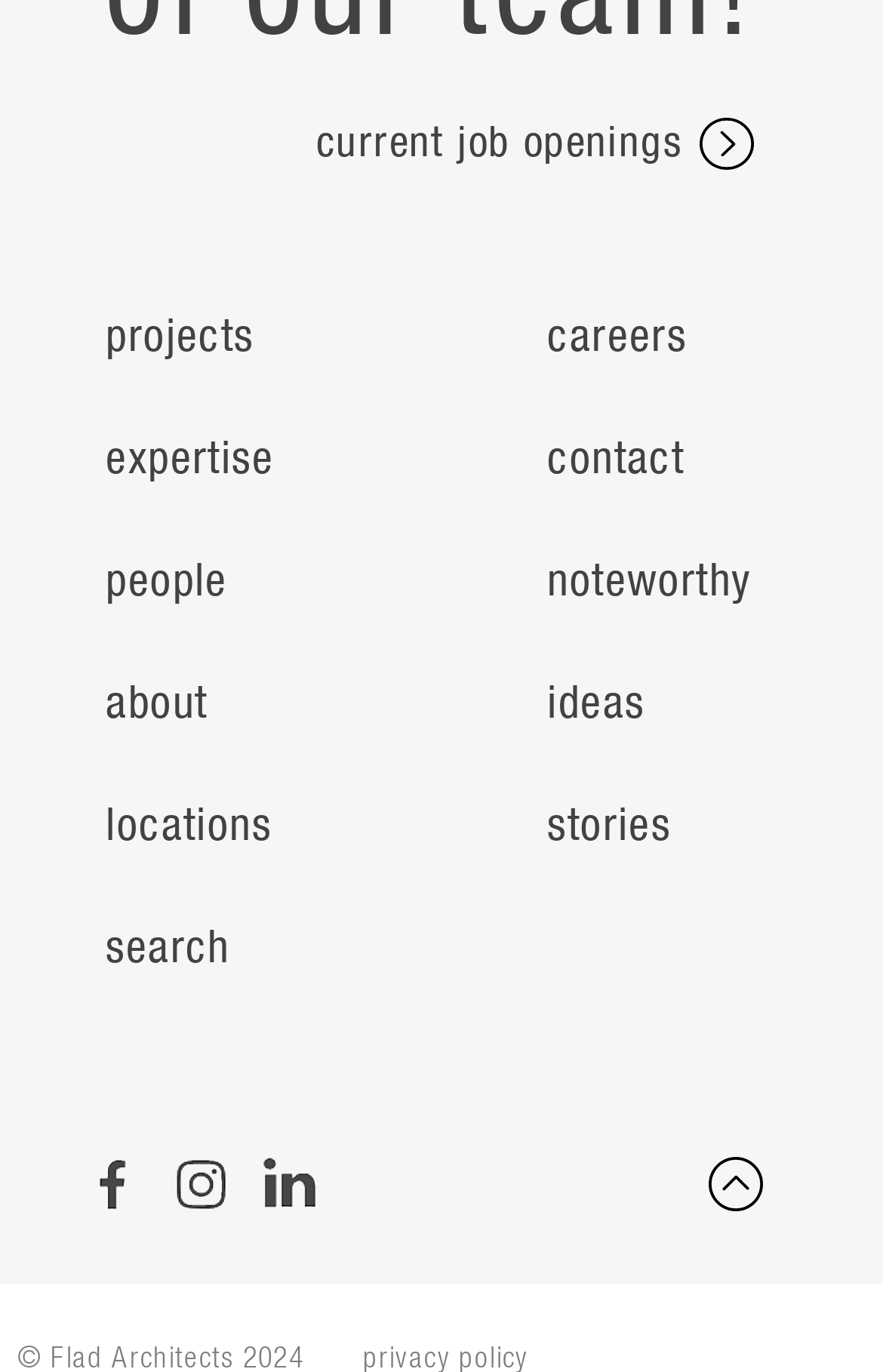Please provide a detailed answer to the question below based on the screenshot: 
How many social media links are there?

I counted the number of social media links by looking at the links with images of social media platforms. There are three links with images of Facebook, Instagram, and LinkedIn, respectively.